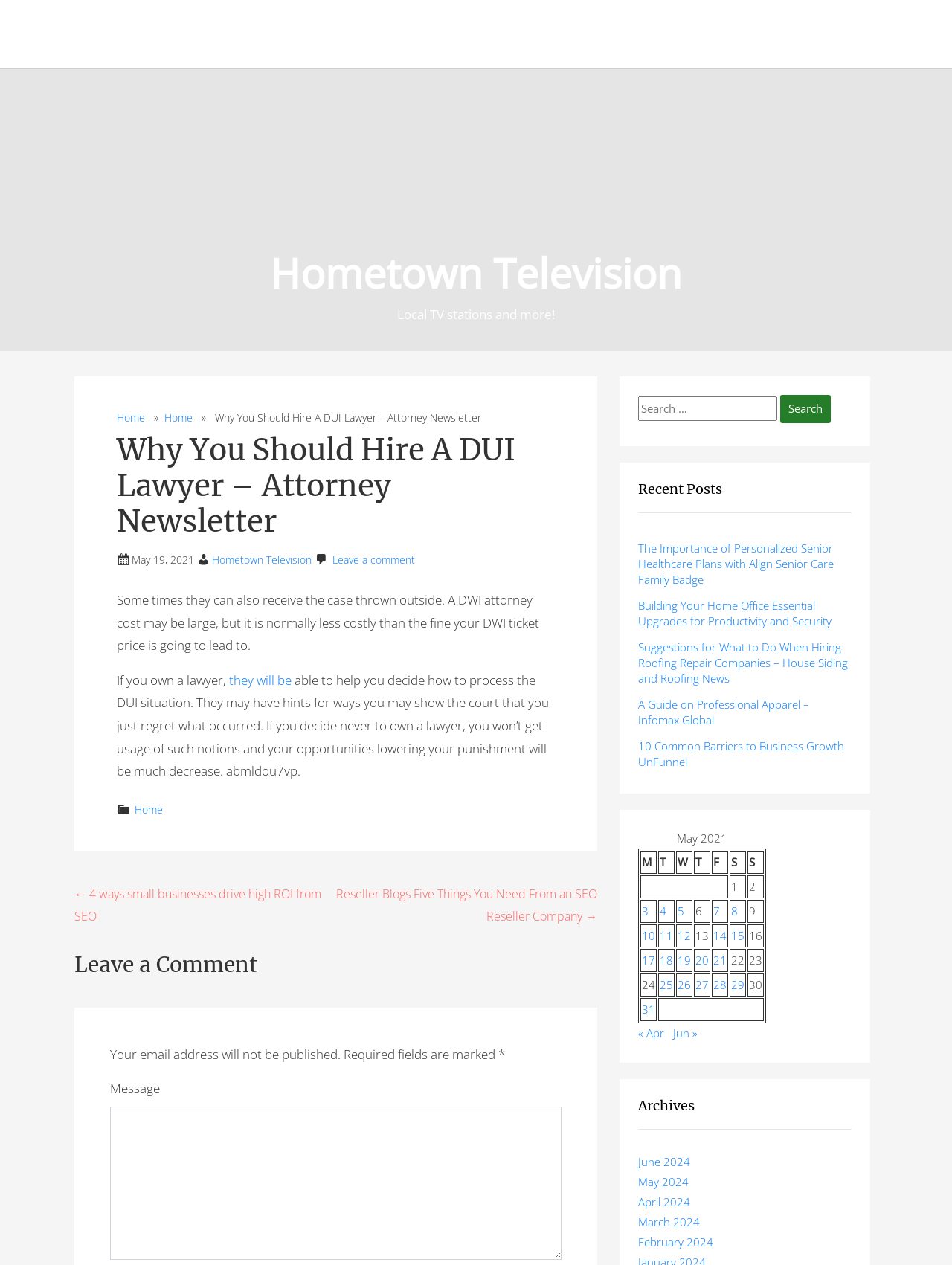Indicate the bounding box coordinates of the element that needs to be clicked to satisfy the following instruction: "View posts published on May 19, 2021". The coordinates should be four float numbers between 0 and 1, i.e., [left, top, right, bottom].

[0.139, 0.437, 0.204, 0.448]